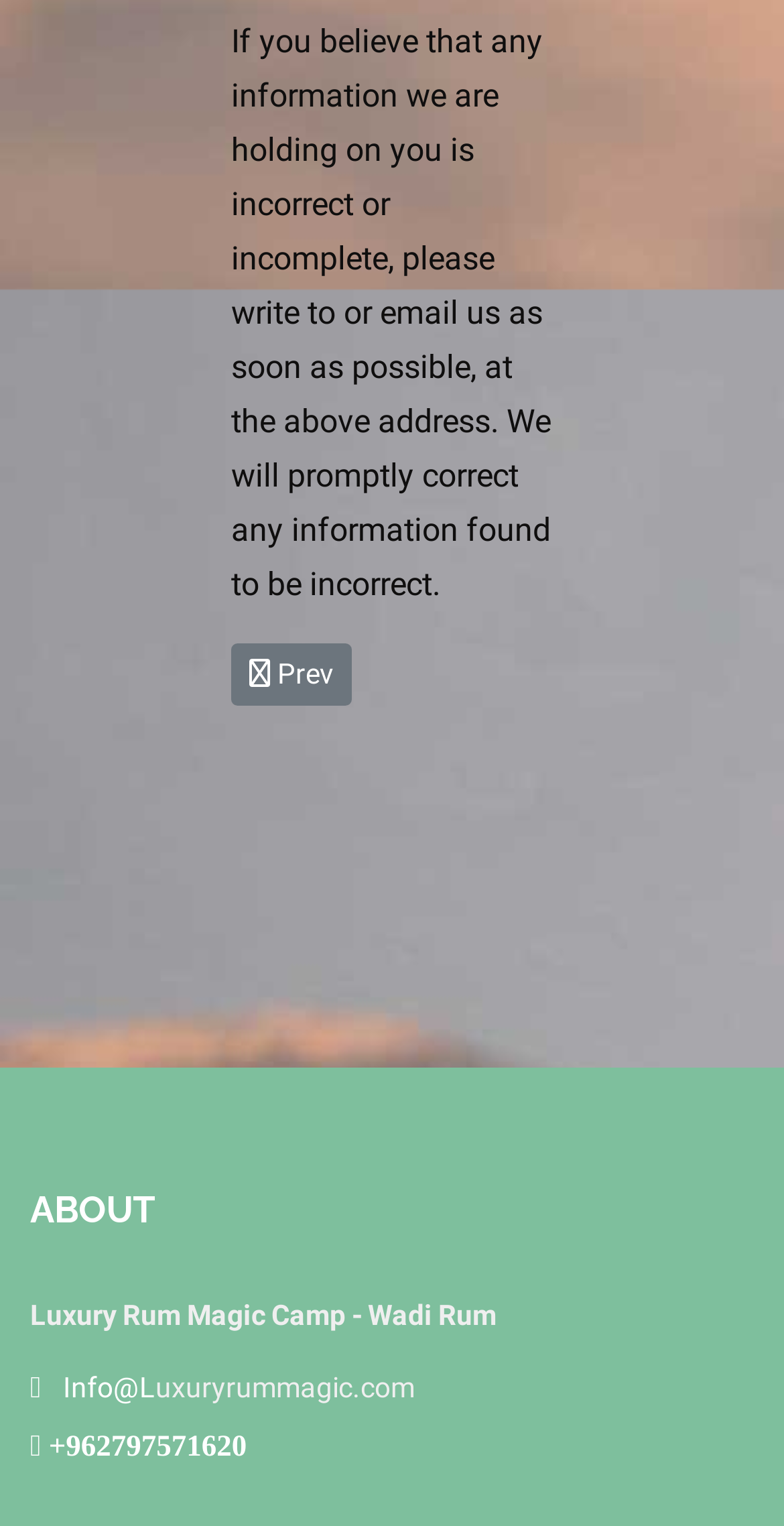Answer this question using a single word or a brief phrase:
What is the email address of the luxury rum magic camp?

Info@Luxuryrummagic.com